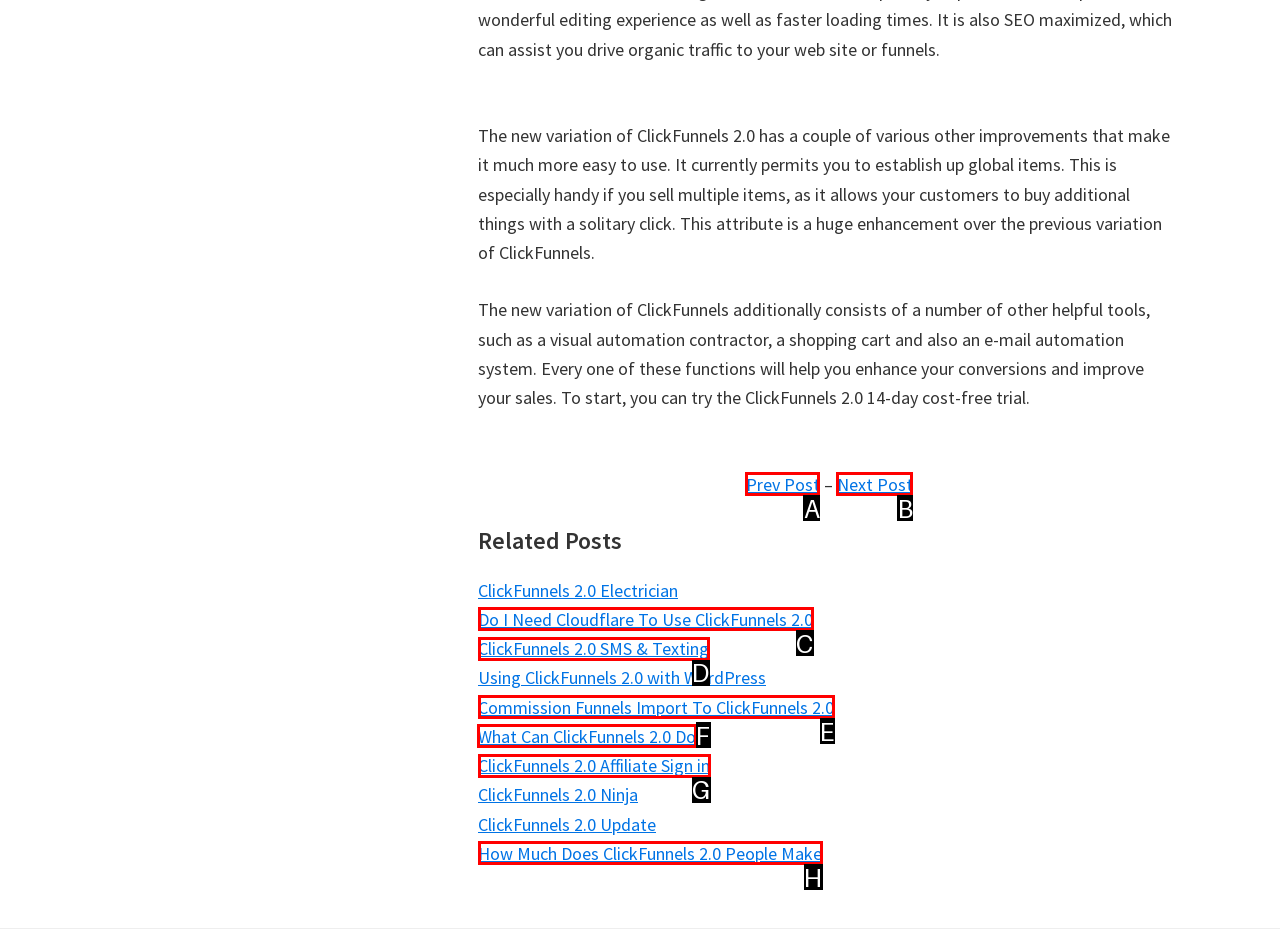To achieve the task: Learn about 'What Can ClickFunnels 2.0 Do', which HTML element do you need to click?
Respond with the letter of the correct option from the given choices.

F